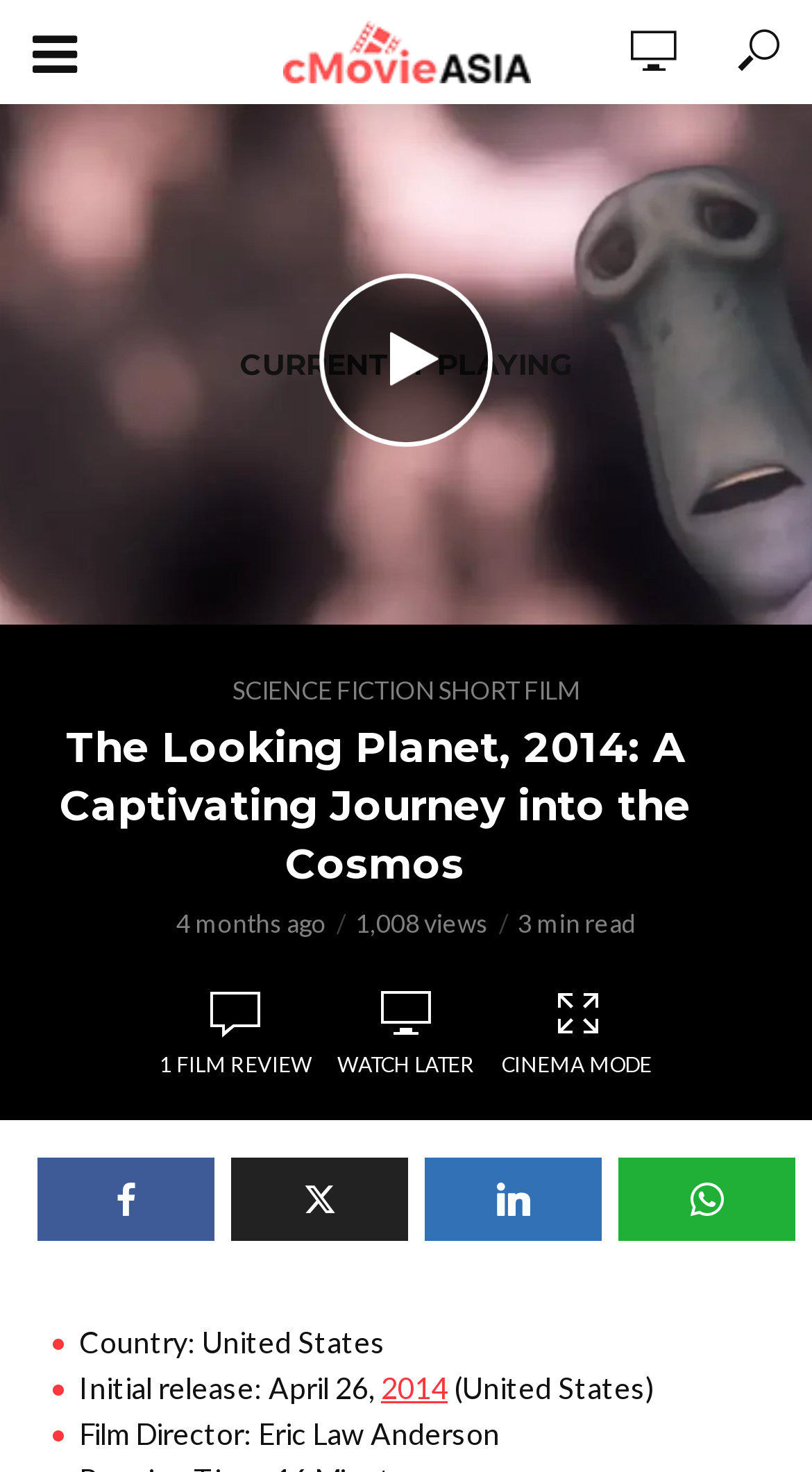Can you identify the bounding box coordinates of the clickable region needed to carry out this instruction: 'watch the short film'? The coordinates should be four float numbers within the range of 0 to 1, stated as [left, top, right, bottom].

[0.395, 0.651, 0.605, 0.736]